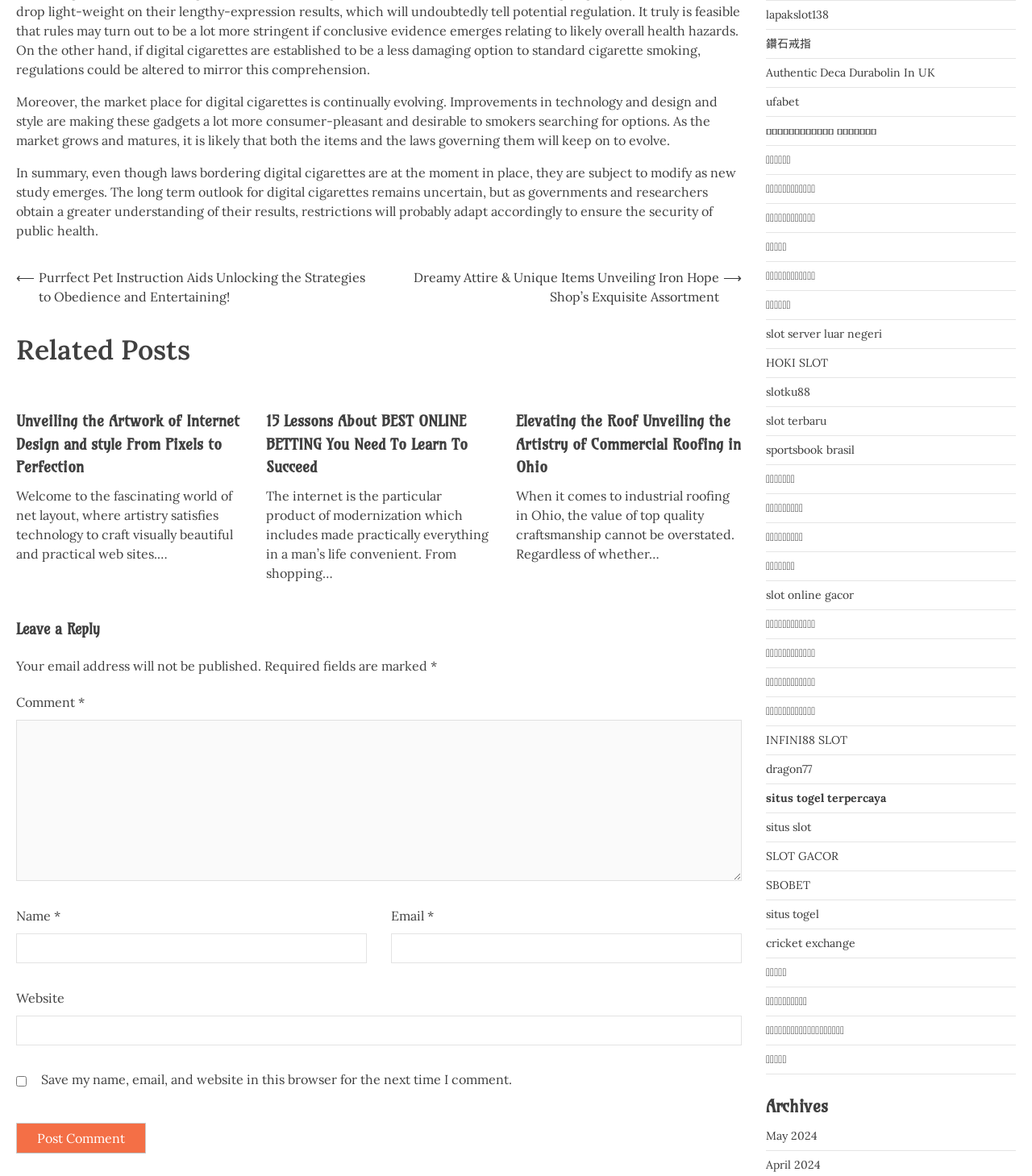Answer briefly with one word or phrase:
What is the purpose of the 'Post navigation' section?

To navigate between posts